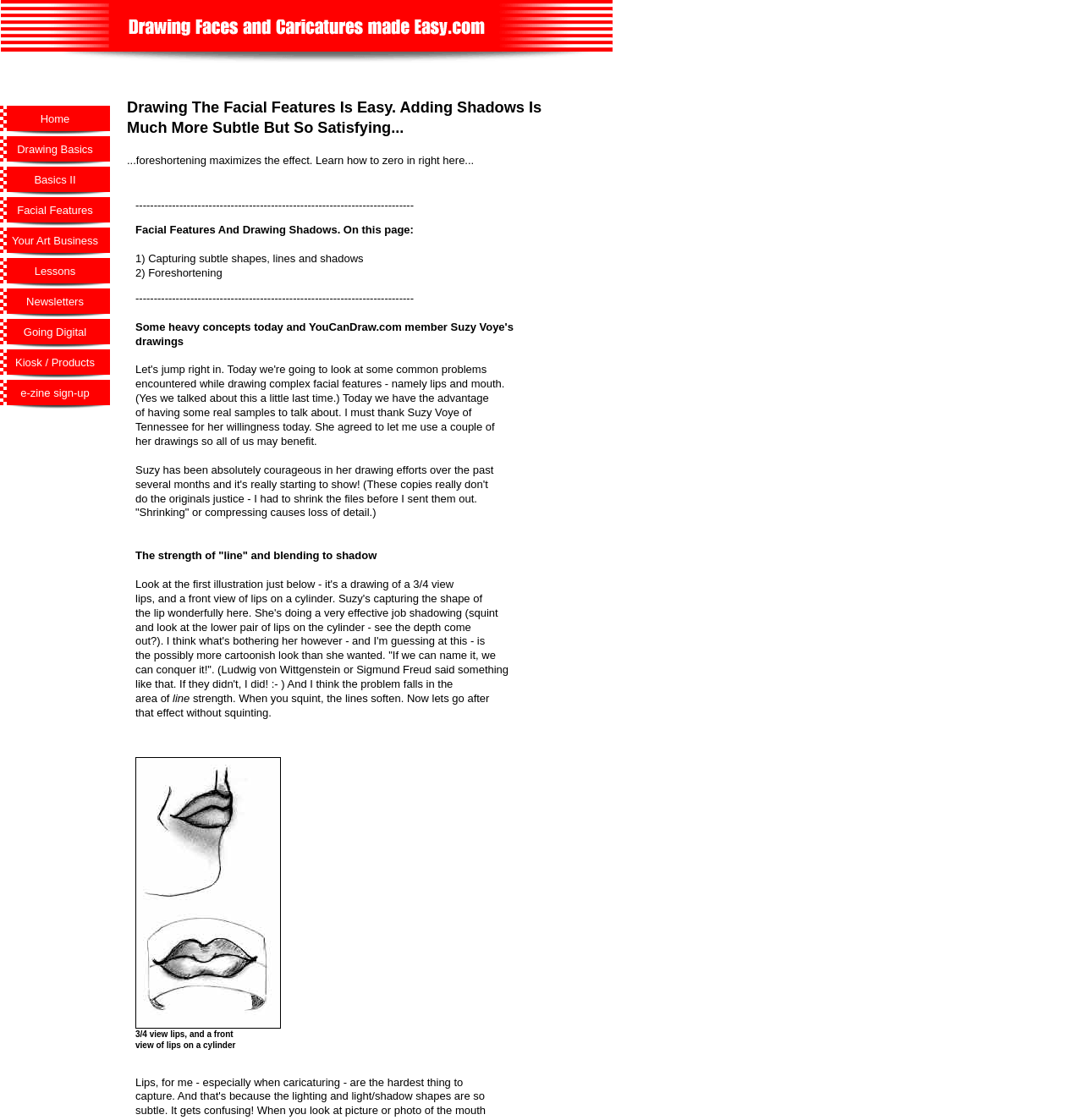Please identify the bounding box coordinates of the element's region that I should click in order to complete the following instruction: "Click the 'Lessons' link". The bounding box coordinates consist of four float numbers between 0 and 1, i.e., [left, top, right, bottom].

[0.0, 0.23, 0.102, 0.258]